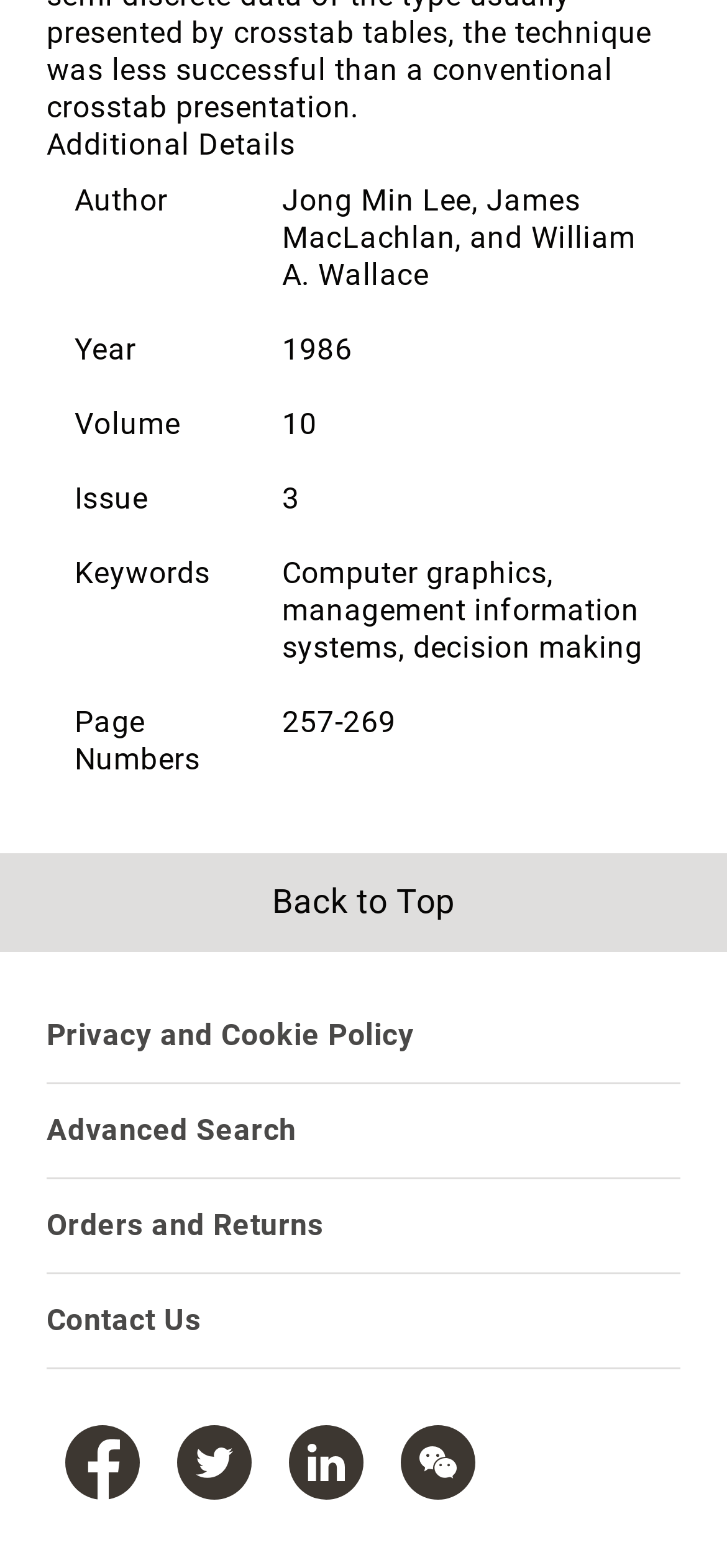Given the element description Vestnik RIAT, specify the bounding box coordinates of the corresponding UI element in the format (top-left x, top-left y, bottom-right x, bottom-right y). All values must be between 0 and 1.

None